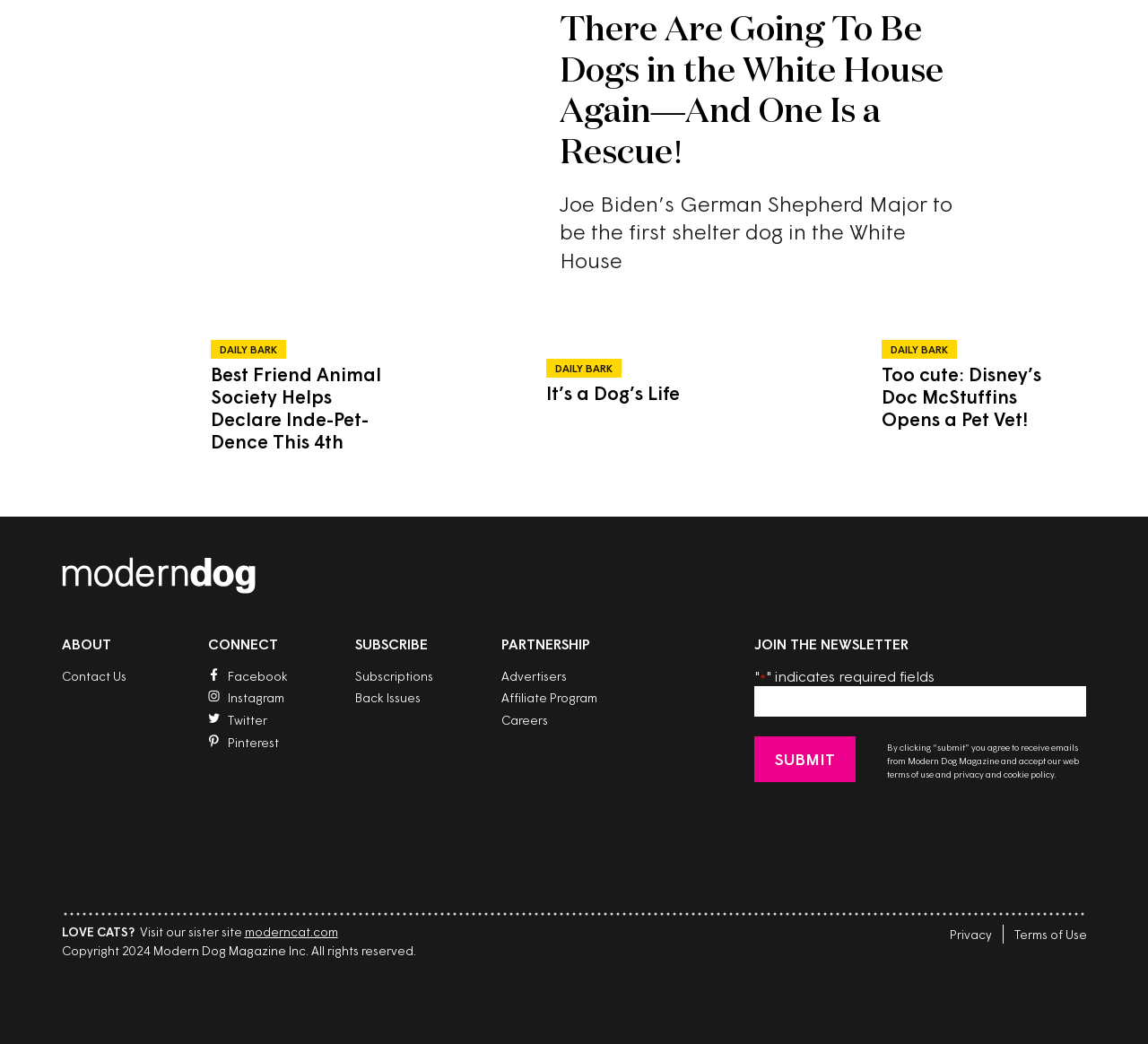What is the purpose of the textbox on the webpage?
Please provide a detailed and thorough answer to the question.

The textbox is accompanied by the text 'JOIN THE NEWSLETTER' and a button 'Submit', which suggests that the purpose of the textbox is to receive newsletters from Modern Dog Magazine.